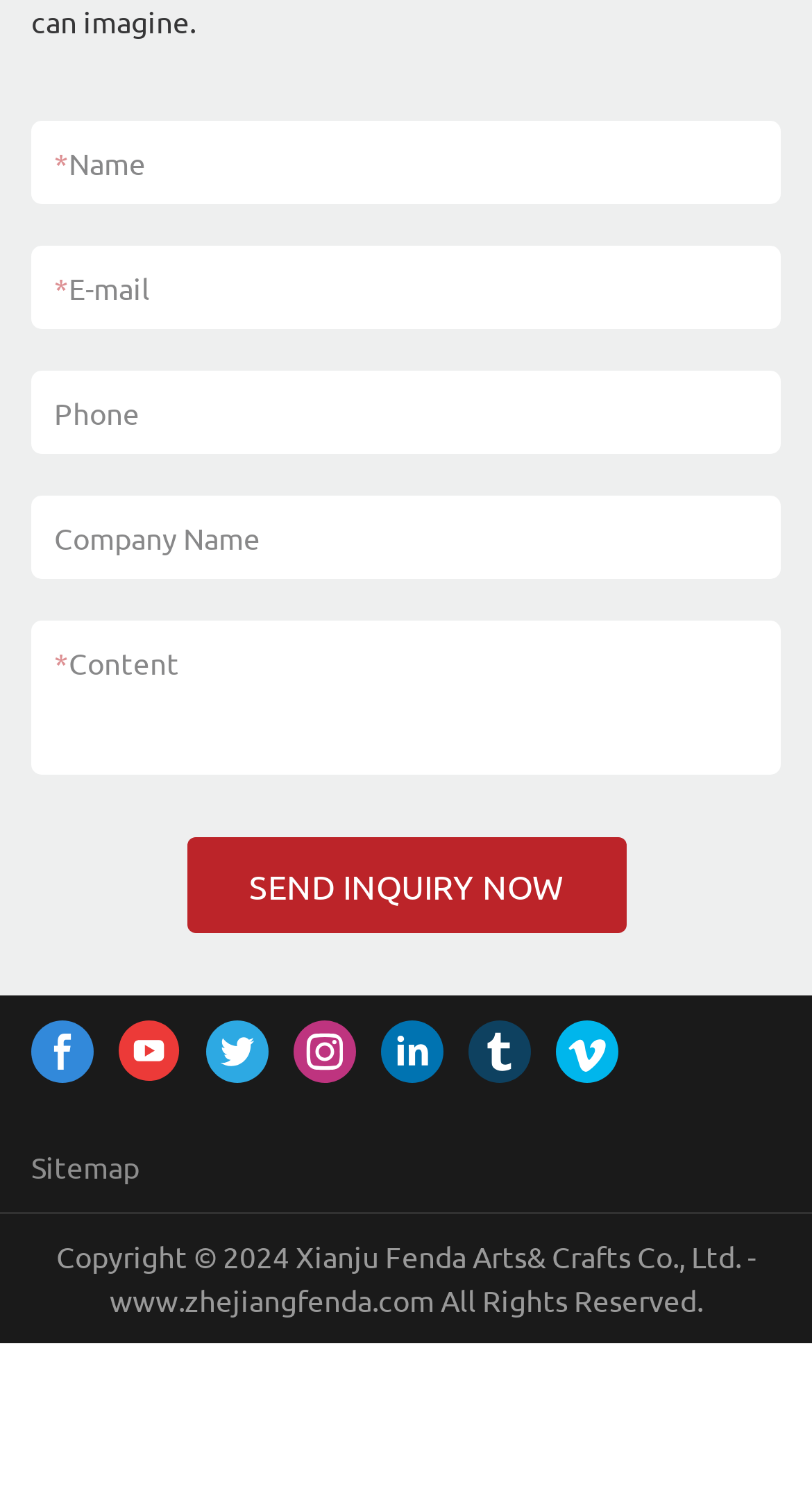How many social media links are available?
Please respond to the question with a detailed and informative answer.

I counted the number of list items under the social media section, which are facebook, youtube, twitter, instagram, linkedin, tumblr, and vimeo, and found that there are 7 social media links available.